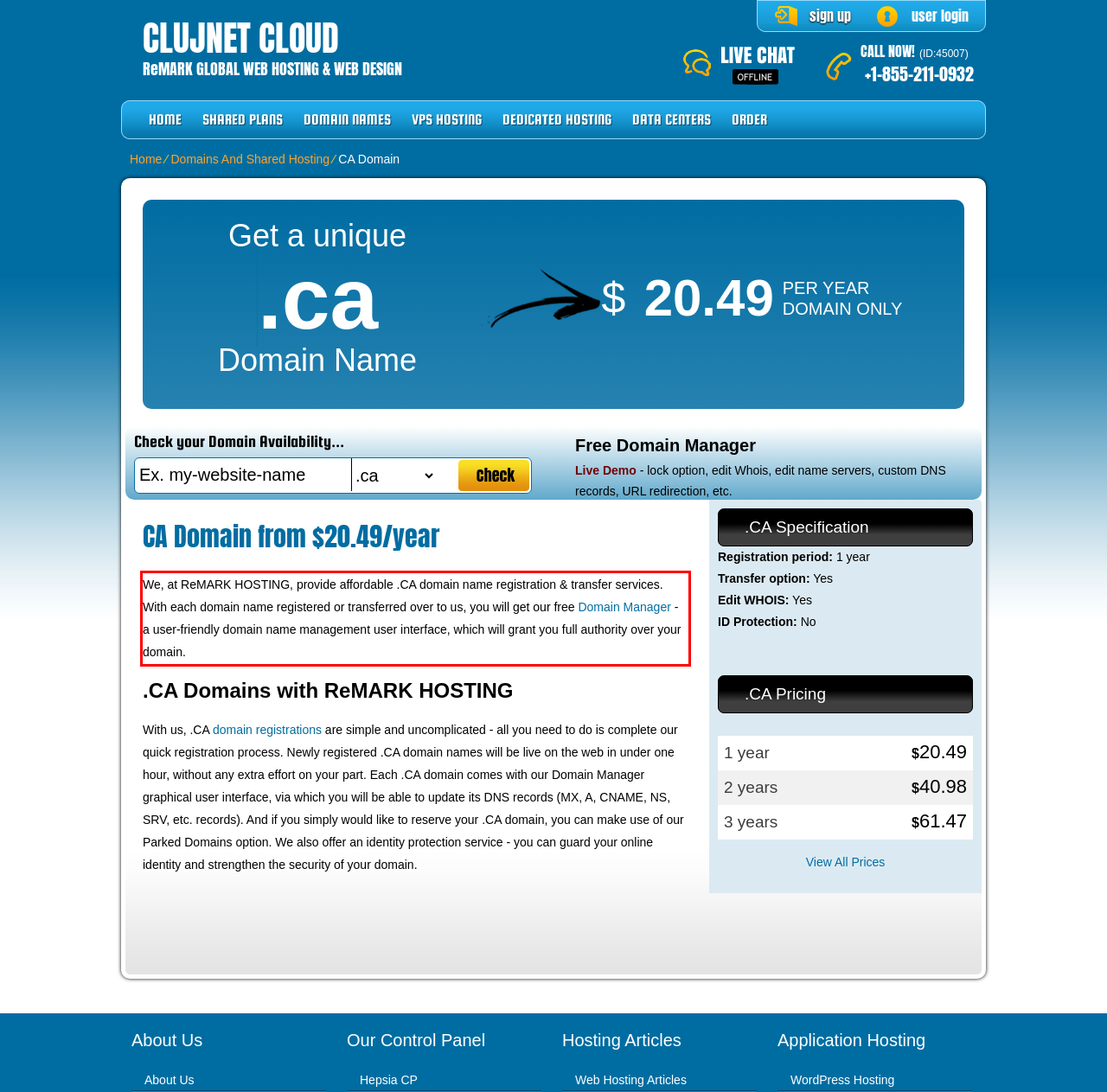Please extract the text content within the red bounding box on the webpage screenshot using OCR.

We, at ReMARK HOSTING, provide affordable .CA domain name registration & transfer services. With each domain name registered or transferred over to us, you will get our free Domain Manager - a user-friendly domain name management user interface, which will grant you full authority over your domain.